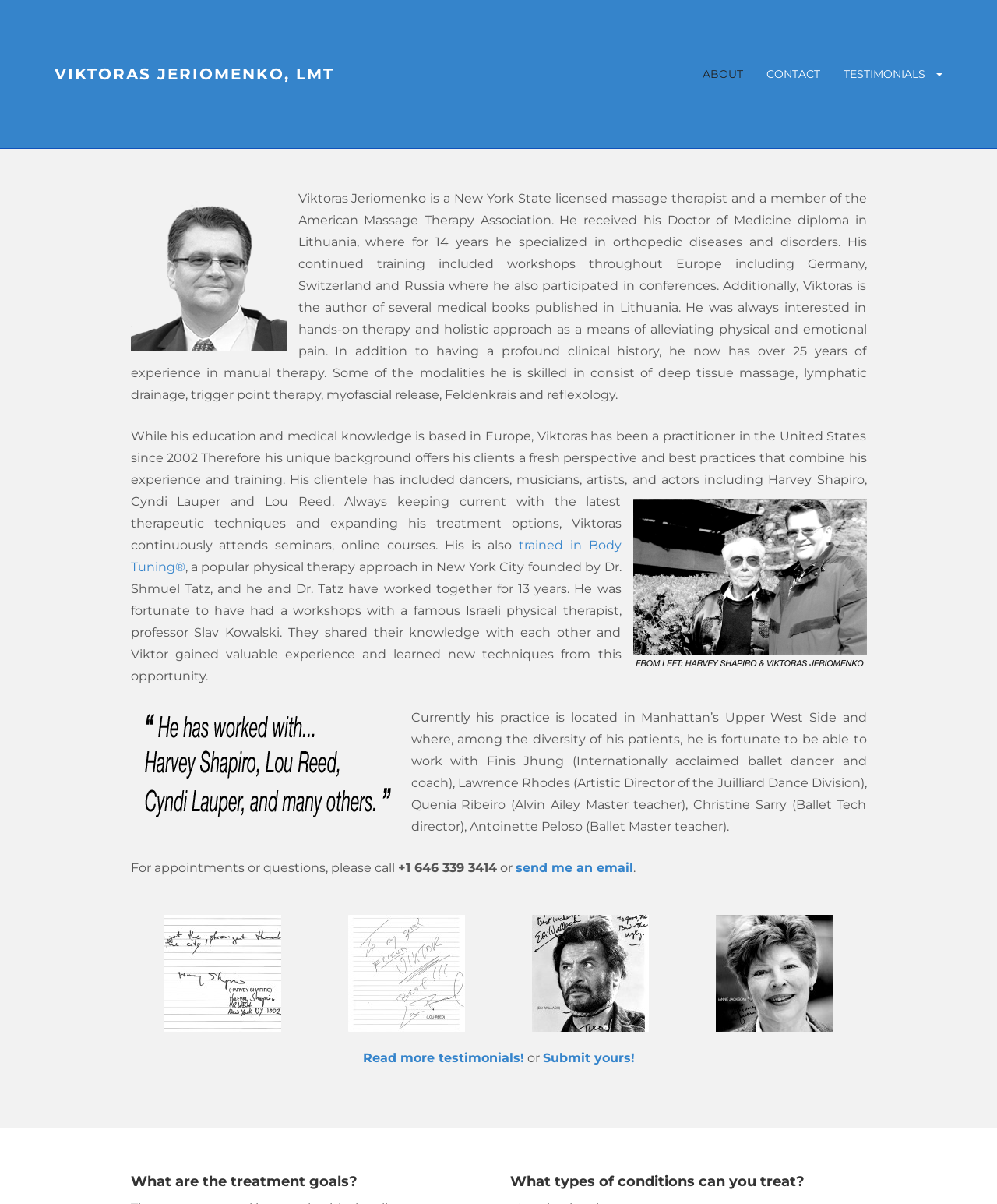What is Viktoras Jeriomenko's profession?
Refer to the image and provide a concise answer in one word or phrase.

Massage therapist